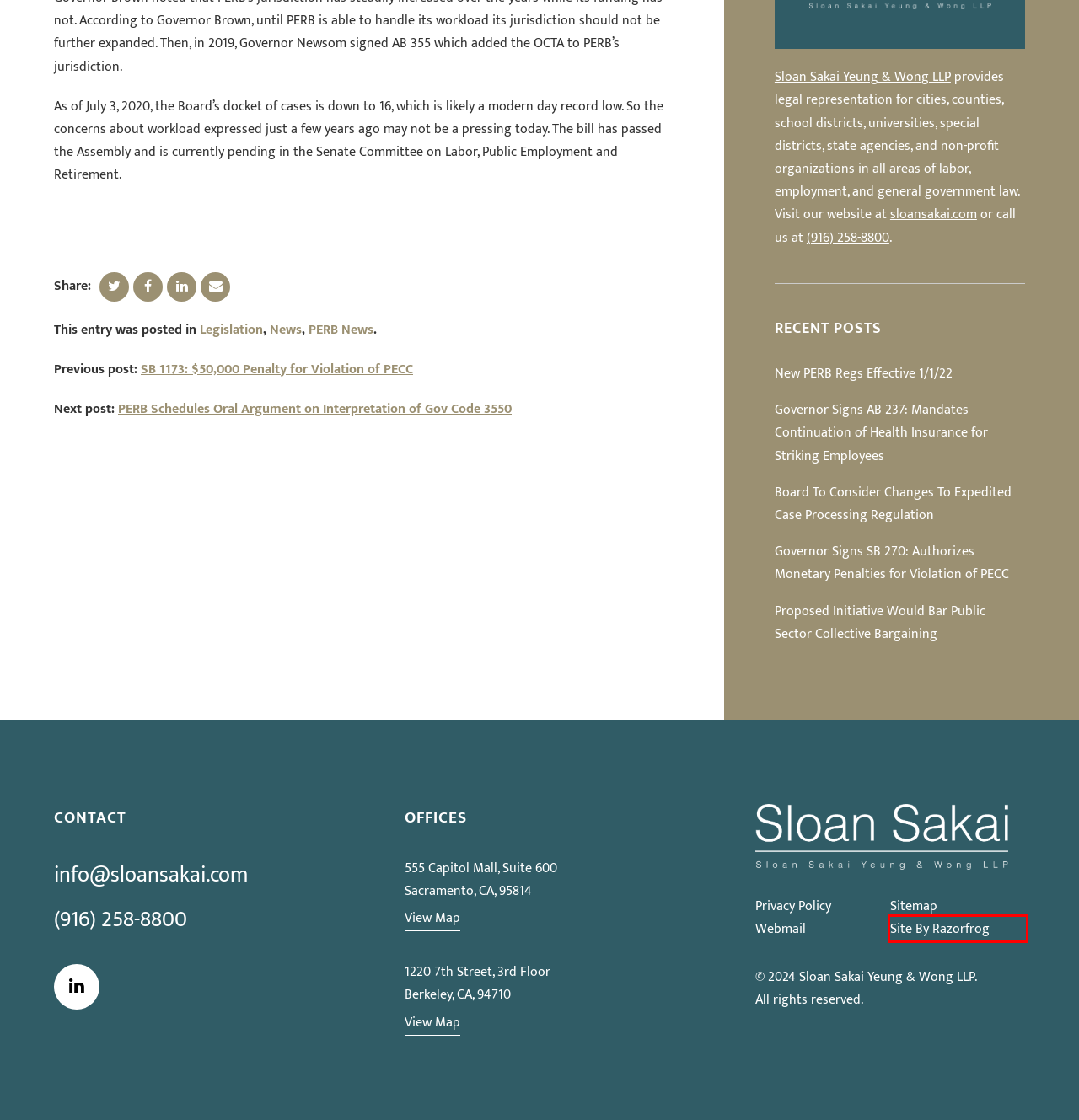Given a webpage screenshot with a red bounding box around a particular element, identify the best description of the new webpage that will appear after clicking on the element inside the red bounding box. Here are the candidates:
A. Contact - California PERB Blog | California PERB Blog
B. Sitemap | California PERB Blog
C. Razorfrog | Impactful WordPress Web Design in San Francisco
D. Board To Consider Changes To Expedited Case Processing Regulation | California PERB Blog
E. SB 1173: $50,000 Penalty For Violation Of PECC | California PERB Blog
F. New PERB Regs Effective 1/1/22 | California PERB Blog
G. PERB Schedules Oral Argument On Interpretation Of Gov Code 3550 | California PERB Blog
H. Proposed Initiative Would Bar Public Sector Collective Bargaining | California PERB Blog

C